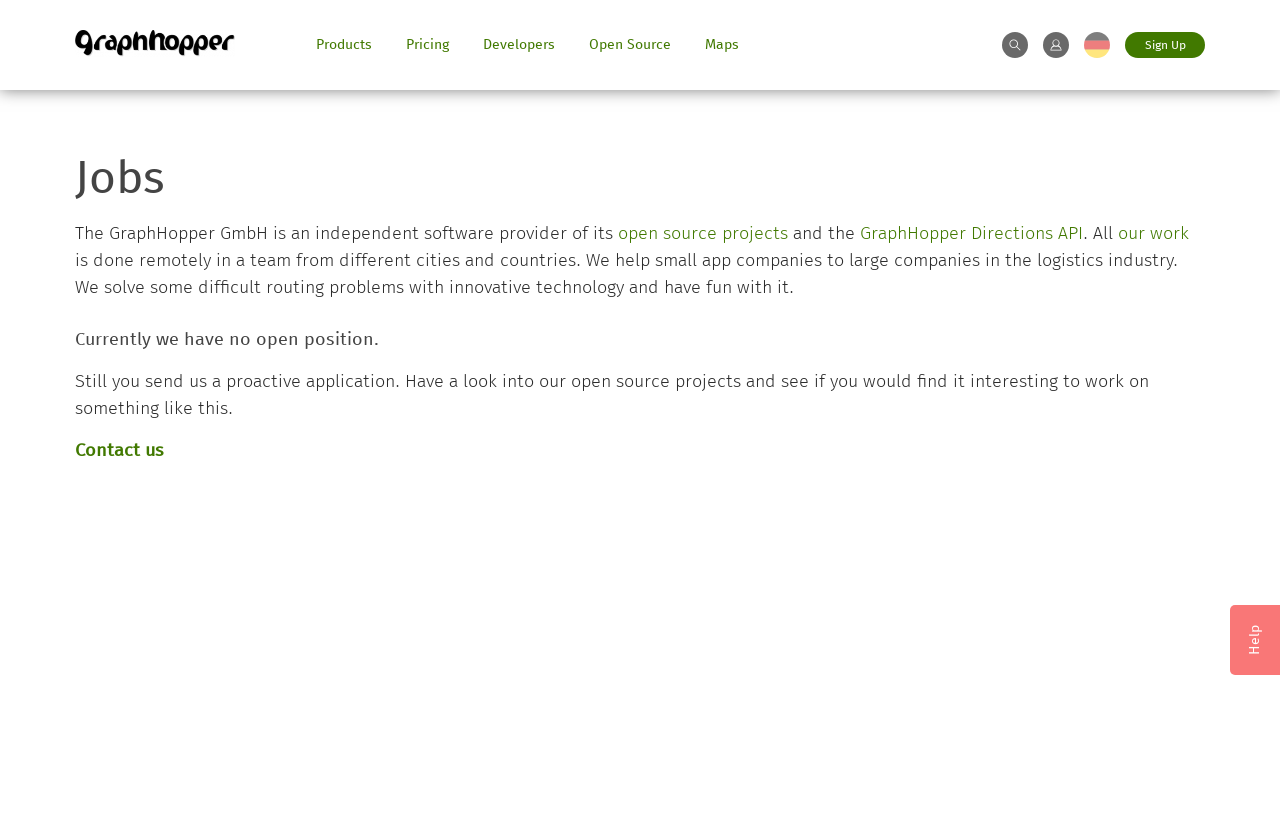Provide a comprehensive caption for the webpage.

The webpage is about job opportunities at GraphHopper GmbH, an independent software provider. At the top, there are seven navigation links: an empty link, followed by "Products", "Pricing", "Developers", "Open Source", "Maps", and another empty link. On the right side of the top section, there are three more links: two empty links and "Sign Up". 

Below the navigation links, there is a heading "Jobs" followed by a brief description of the company, which mentions its open source projects and the GraphHopper Directions API. The description also mentions that the company works remotely and helps various companies in the logistics industry with innovative technology.

The main content of the page is divided into two sections. The first section has a heading "Currently we have no open position." Below this heading, there is a paragraph encouraging proactive applications and suggesting that interested individuals explore the company's open source projects.

On the bottom left, there is a "Contact us" link. At the bottom right, there is a "Help" text.